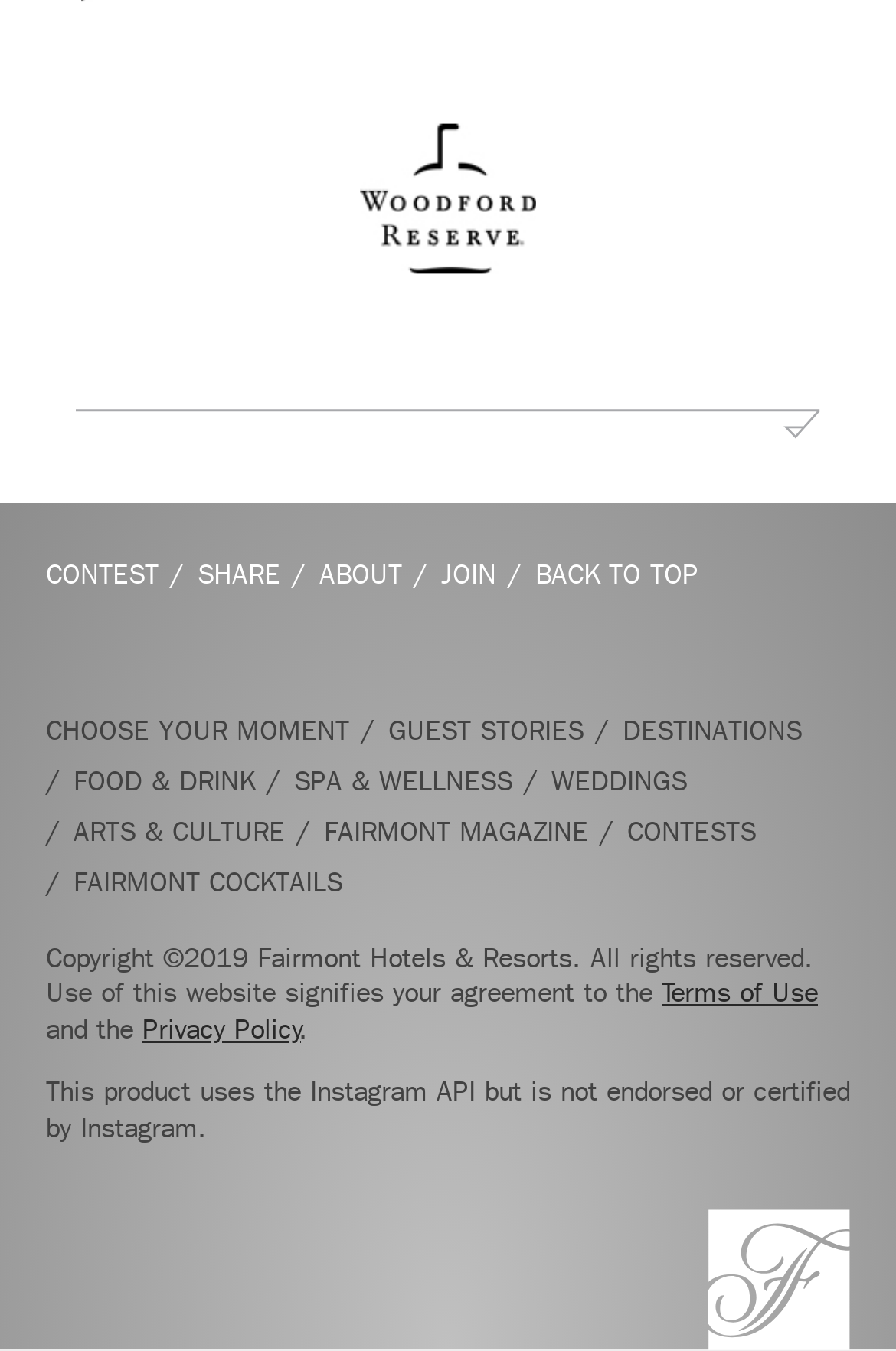What is the copyright year?
Examine the image and provide an in-depth answer to the question.

The answer can be found by looking at the static text at the bottom of the page, where the copyright information is displayed, including the year 2019.